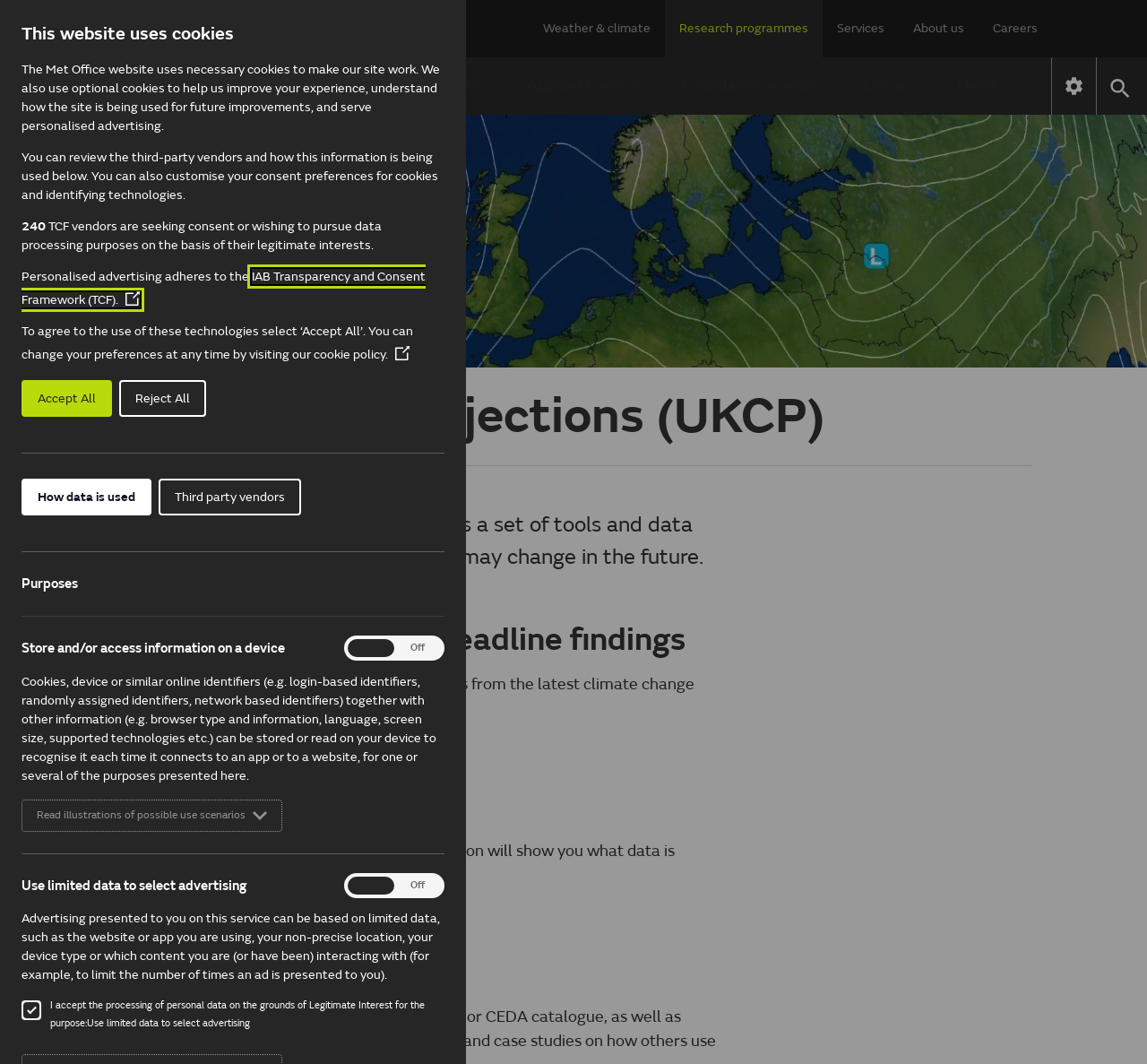From the details in the image, provide a thorough response to the question: What is the purpose of the UK Climate Projections?

Based on the webpage, the UK Climate Projections (UKCP) is a set of tools and data that shows how the UK climate may change in the future, which implies that the purpose of UKCP is to provide insights into future climate changes in the UK.